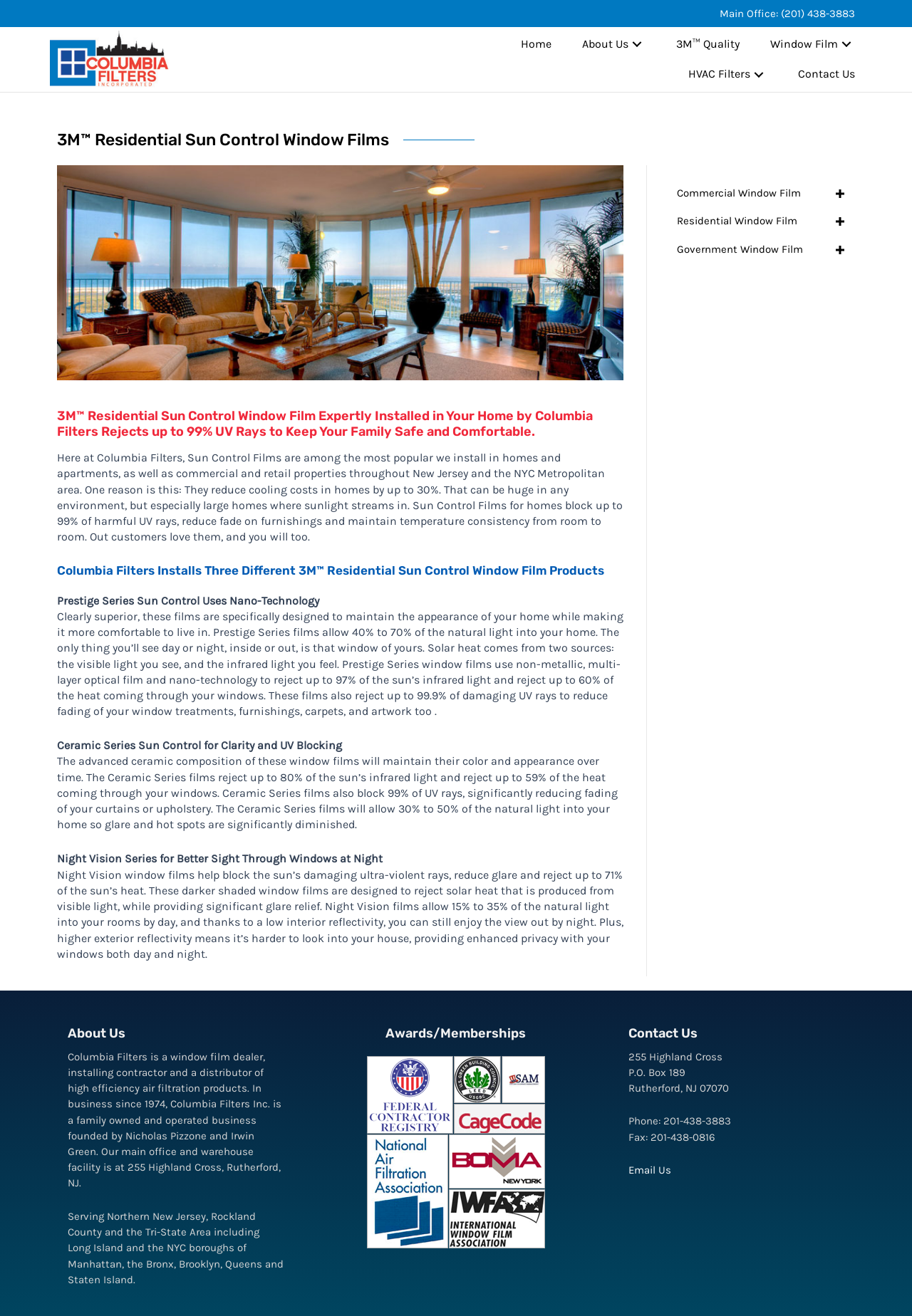Identify the bounding box coordinates of the clickable section necessary to follow the following instruction: "Click on the 'About Us' link". The coordinates should be presented as four float numbers from 0 to 1, i.e., [left, top, right, bottom].

[0.63, 0.022, 0.716, 0.045]